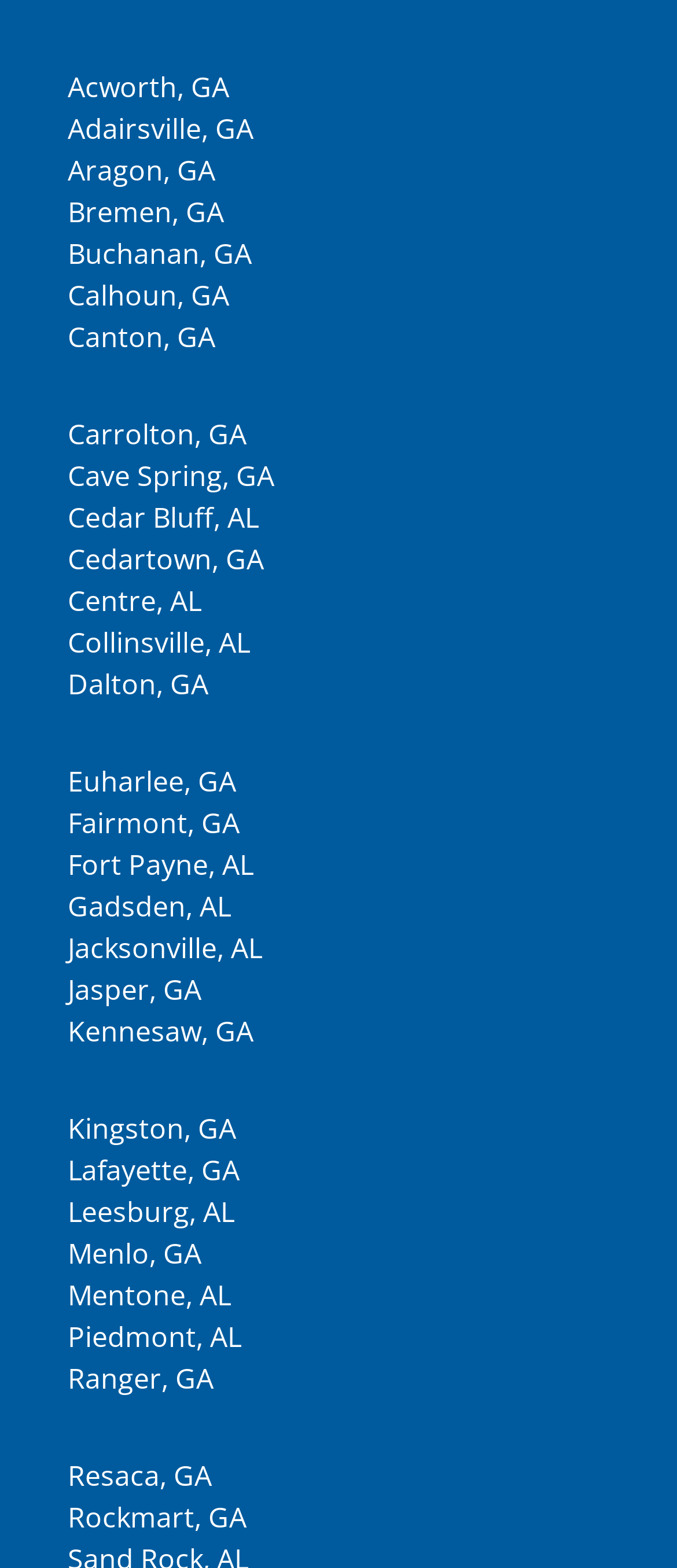What is the first city listed?
Please provide a single word or phrase as your answer based on the screenshot.

Acworth, GA